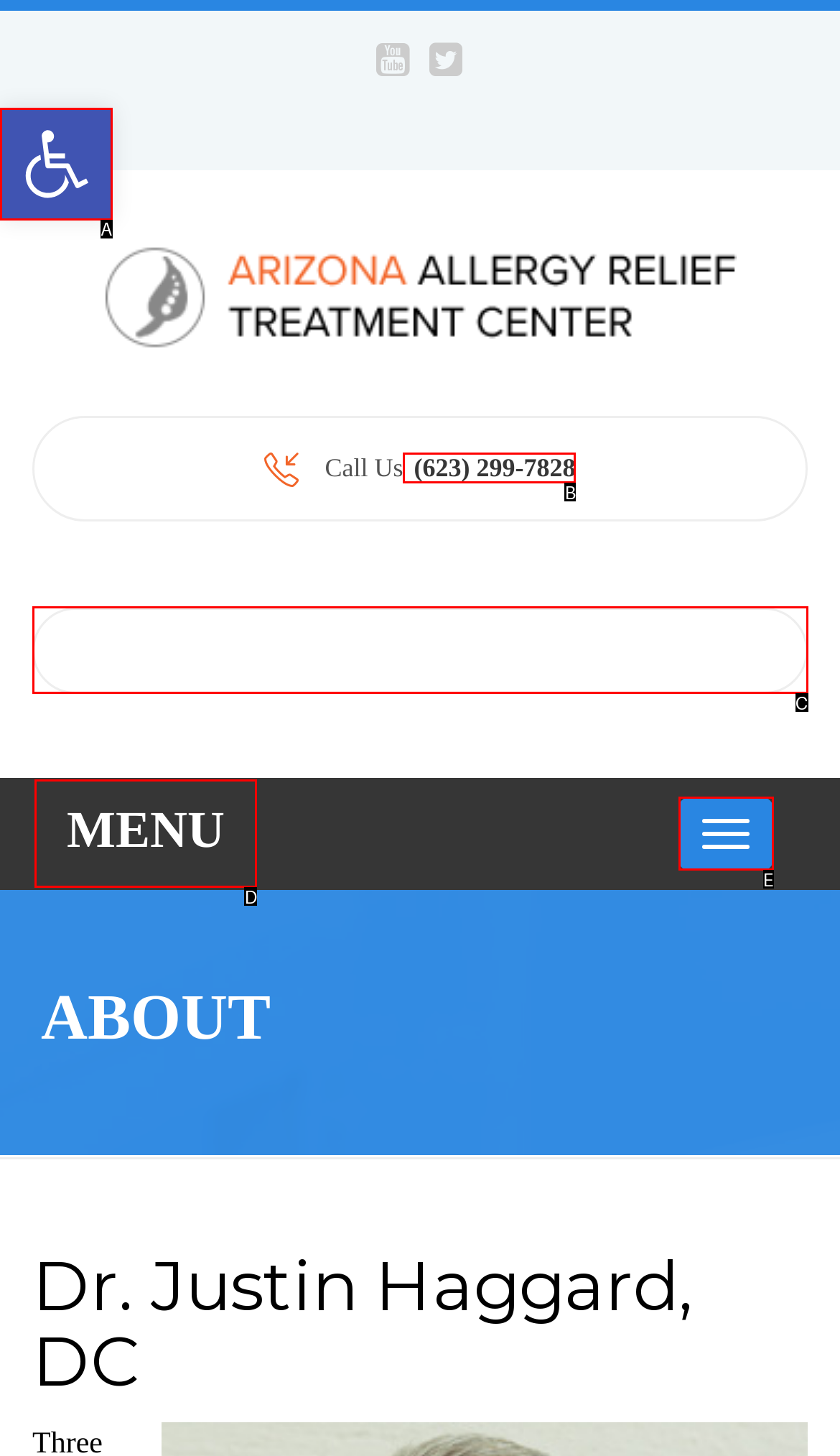Using the provided description: performix pump non stimulant, select the most fitting option and return its letter directly from the choices.

None